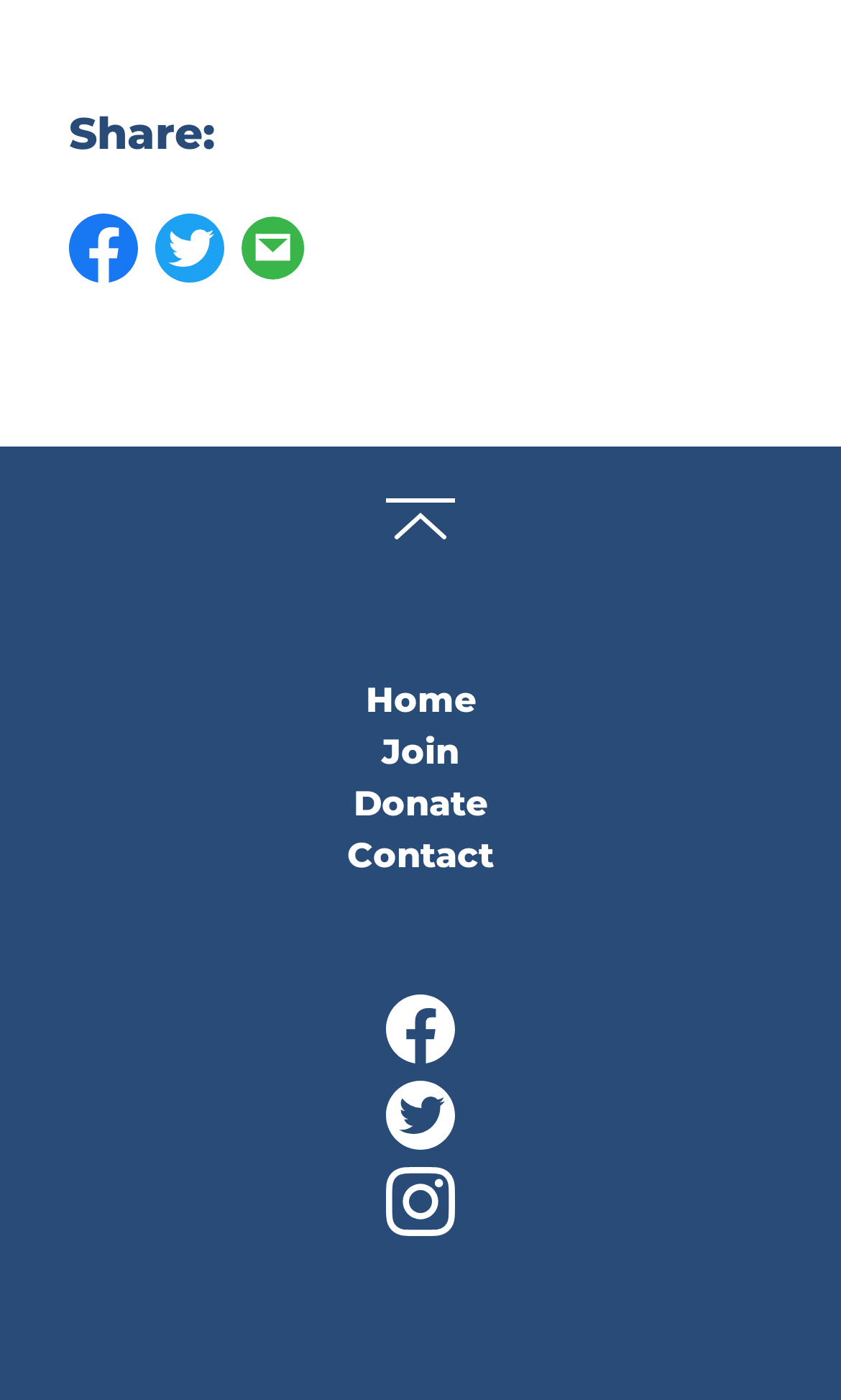How many navigation links are there?
Please provide an in-depth and detailed response to the question.

I counted the number of navigation links by looking at the links 'Home', 'Join', 'Donate', and 'Contact'. There are four of them.